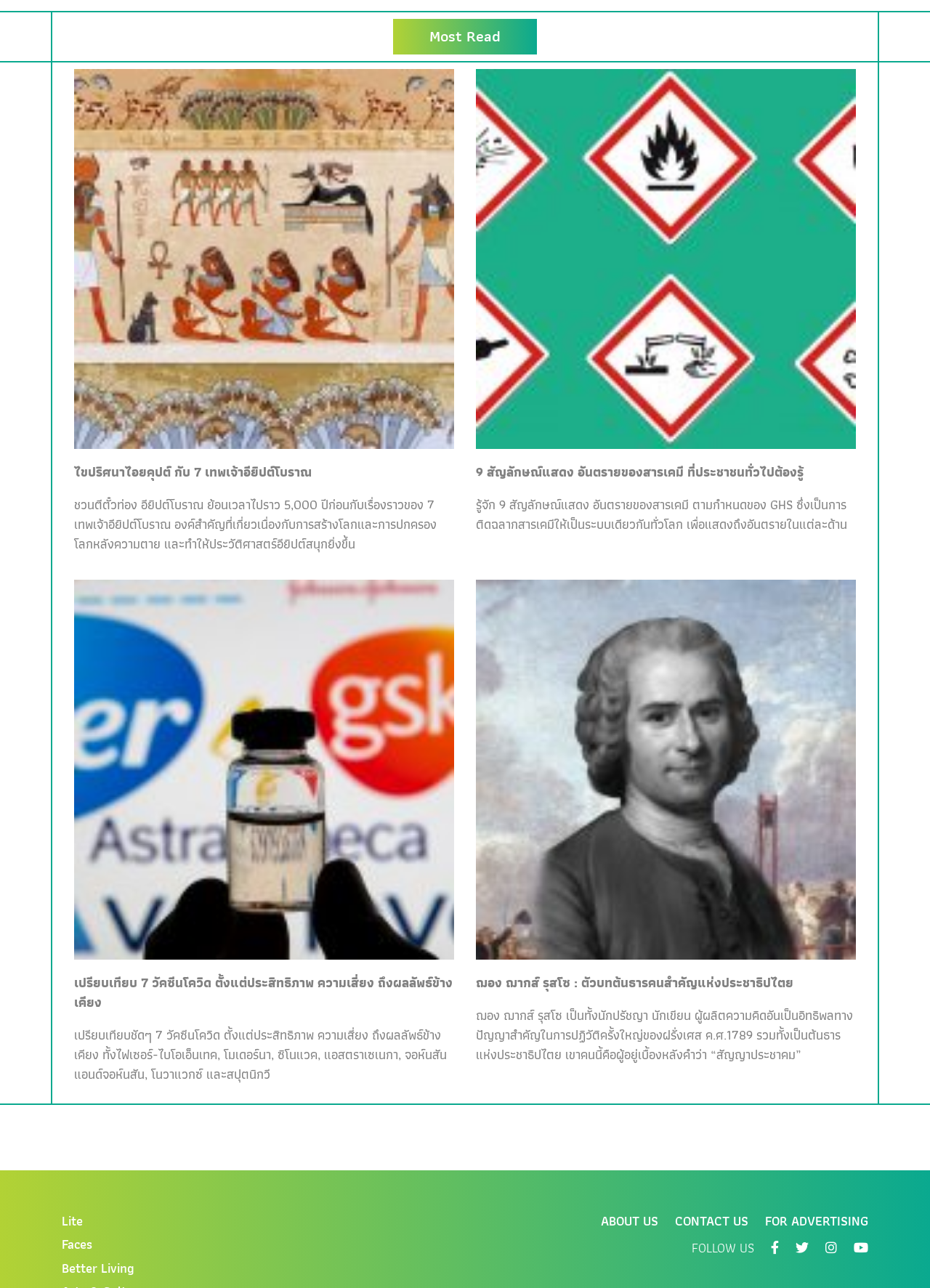Kindly provide the bounding box coordinates of the section you need to click on to fulfill the given instruction: "Click on the link to read about 7 ancient Egyptian gods".

[0.08, 0.359, 0.488, 0.374]